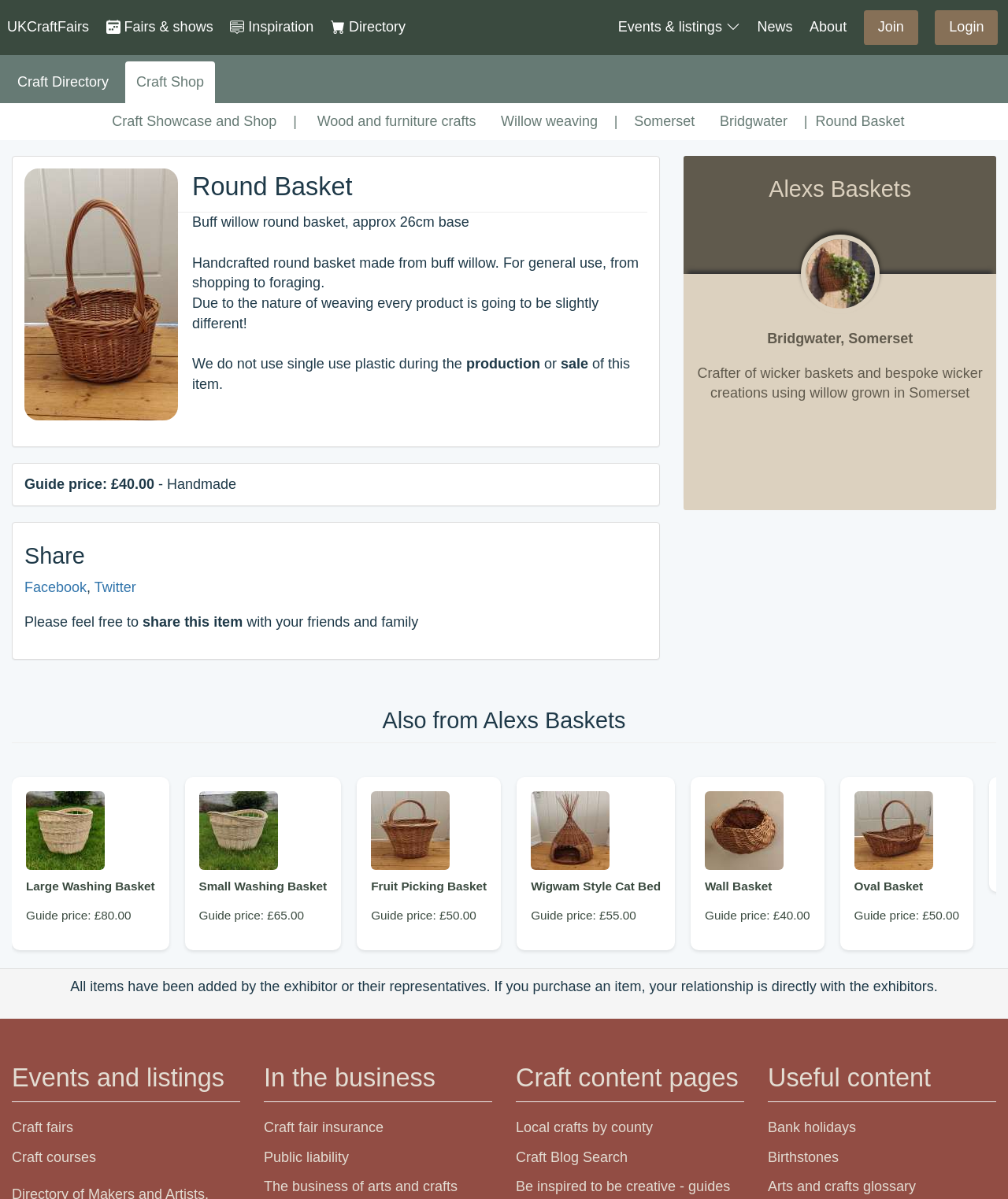Consider the image and give a detailed and elaborate answer to the question: 
How many categories are listed under 'In the business'?

I counted the number of links under the heading 'In the business' and found 3 categories: Craft fair insurance, Public liability, and The business of arts and crafts.